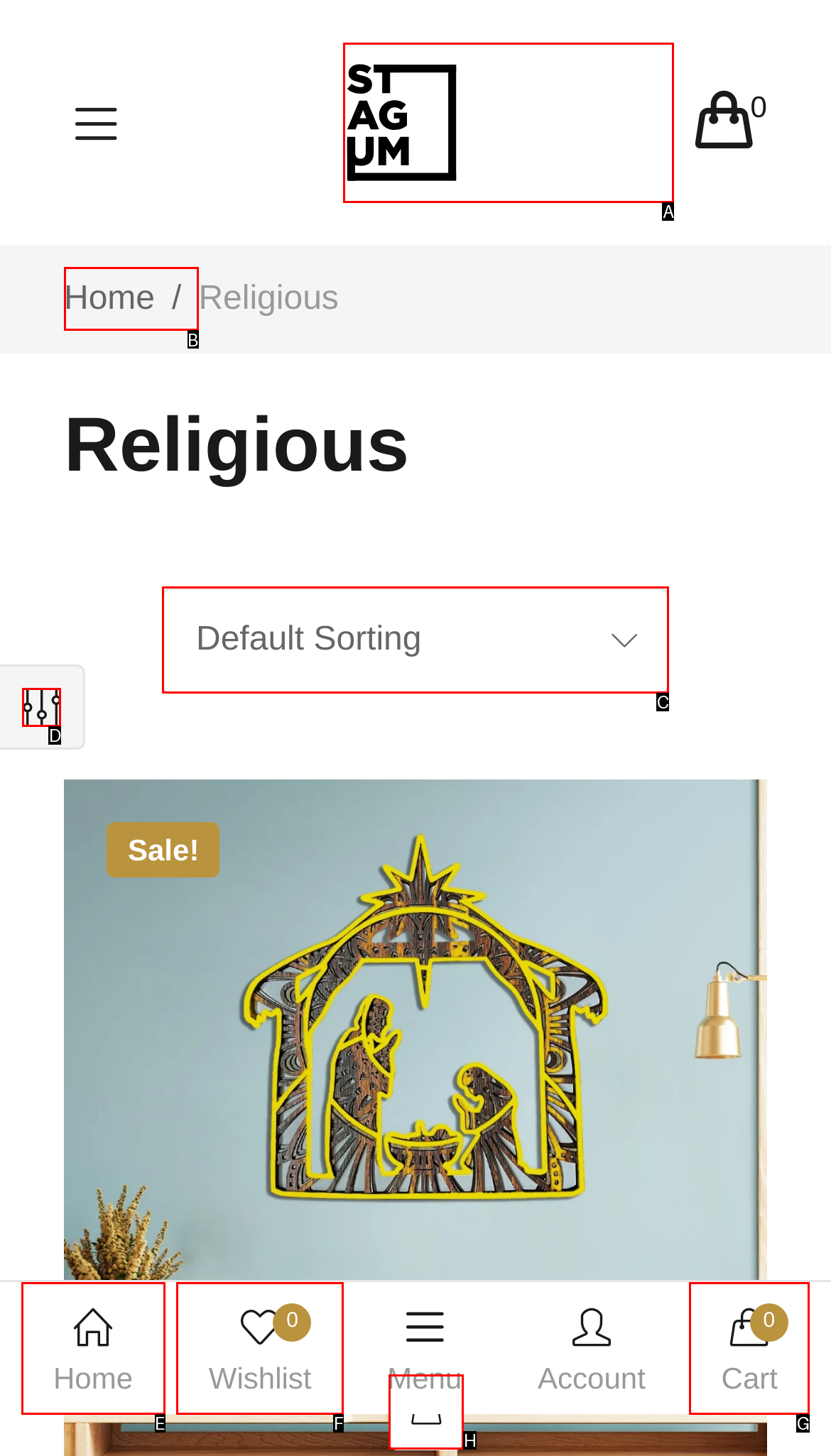To complete the instruction: Select an option from the combobox, which HTML element should be clicked?
Respond with the option's letter from the provided choices.

C